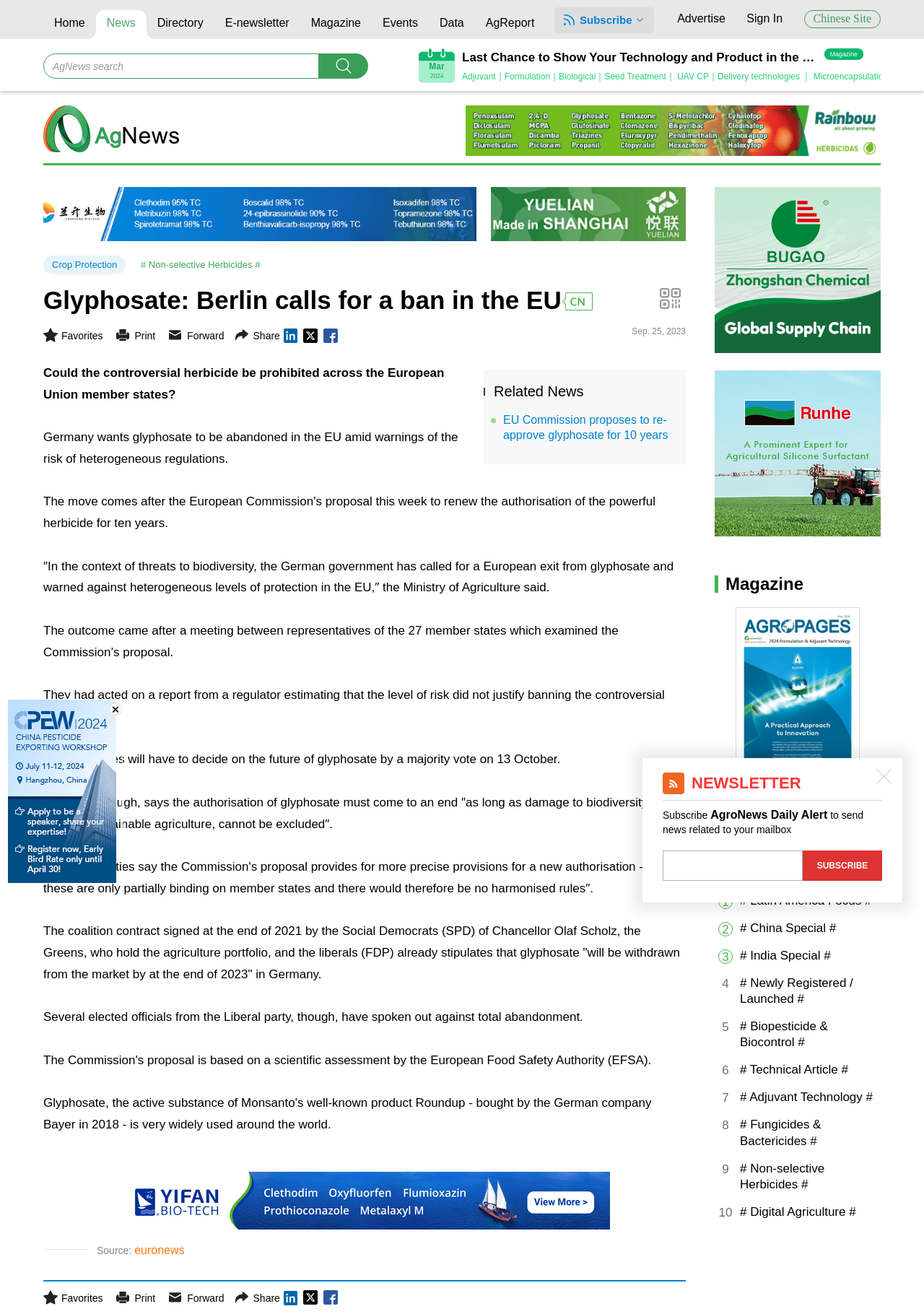Please provide the bounding box coordinates for the element that needs to be clicked to perform the following instruction: "Search for news". The coordinates should be given as four float numbers between 0 and 1, i.e., [left, top, right, bottom].

[0.047, 0.041, 0.345, 0.06]